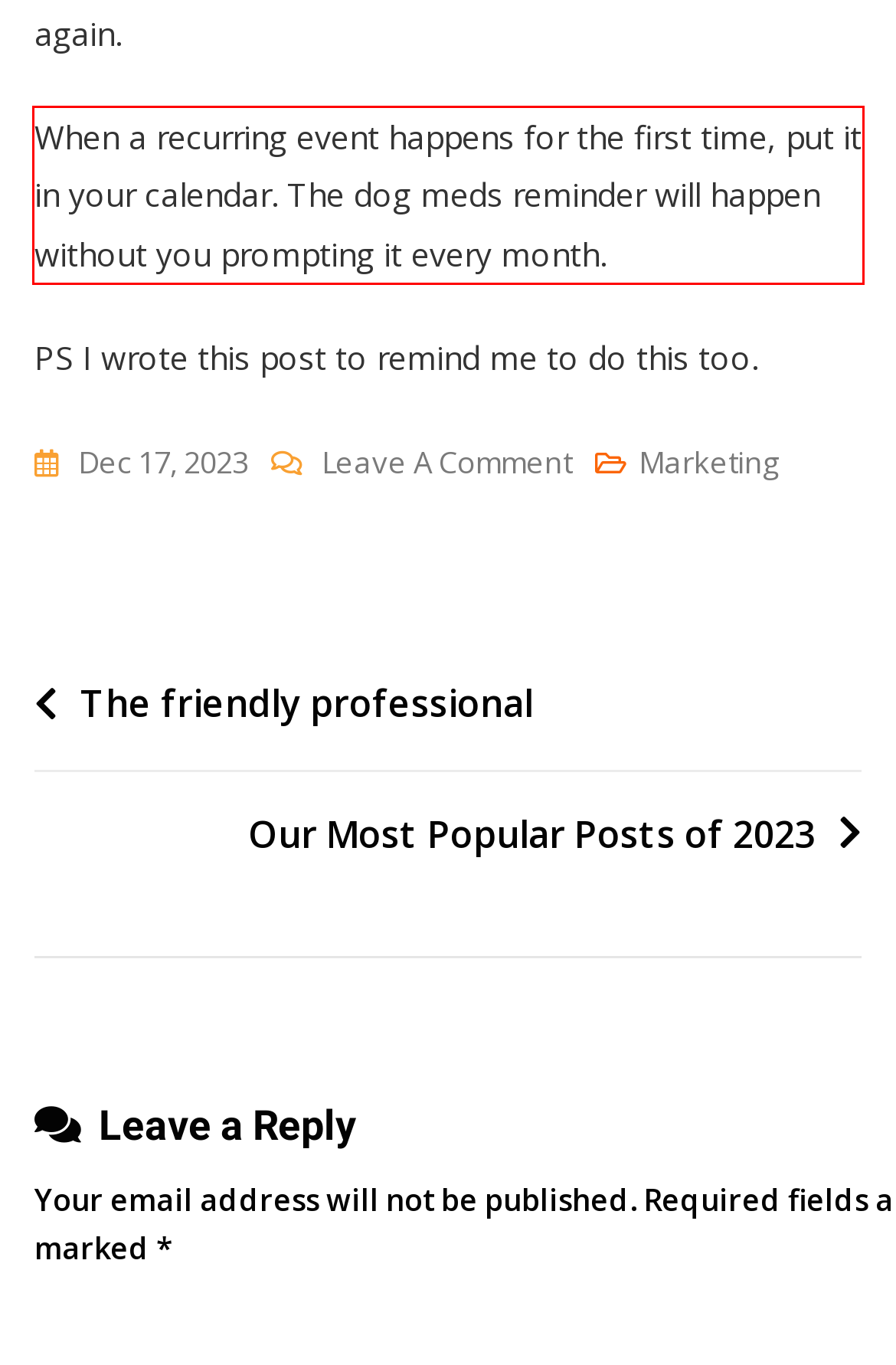Please perform OCR on the text content within the red bounding box that is highlighted in the provided webpage screenshot.

When a recurring event happens for the first time, put it in your calendar. The dog meds reminder will happen without you prompting it every month.